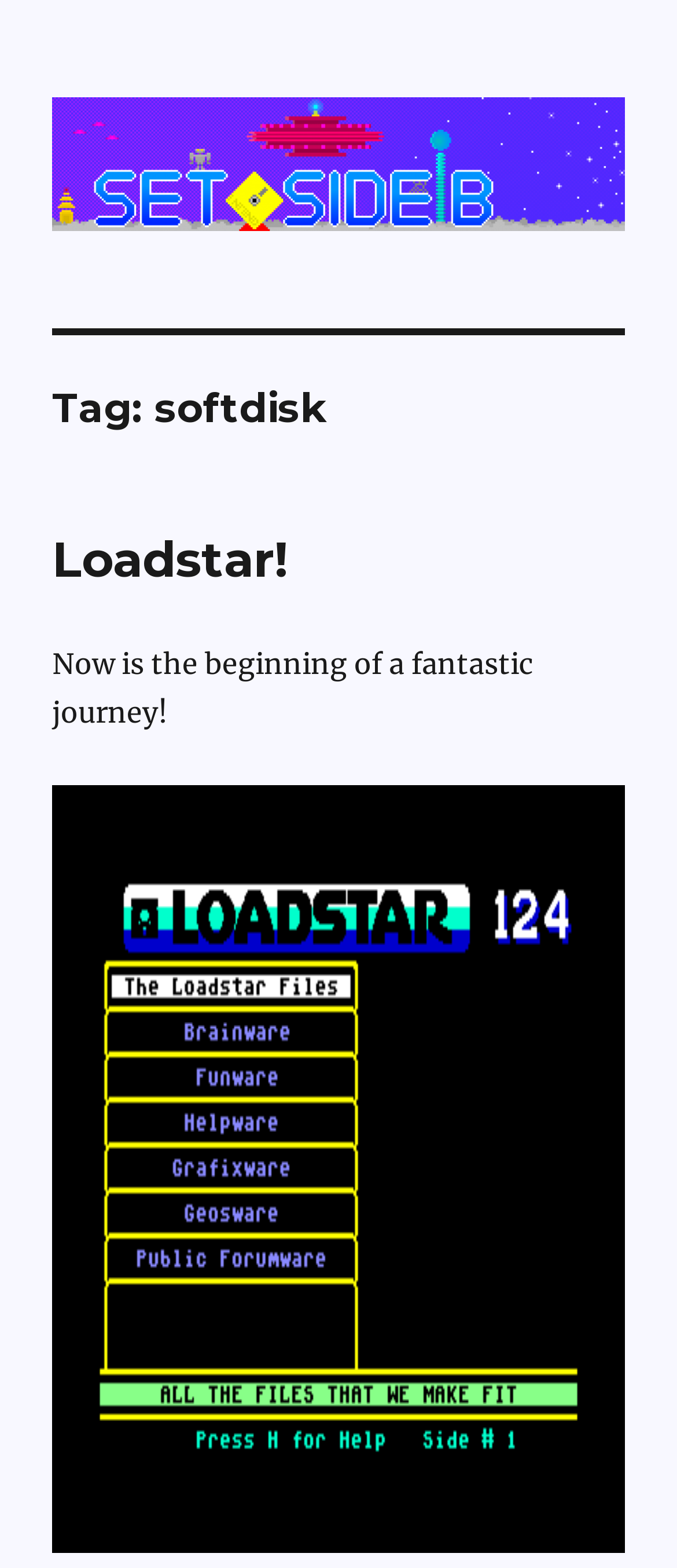Find the bounding box coordinates for the UI element whose description is: "alt="Set Side B"". The coordinates should be four float numbers between 0 and 1, in the format [left, top, right, bottom].

[0.077, 0.062, 0.923, 0.147]